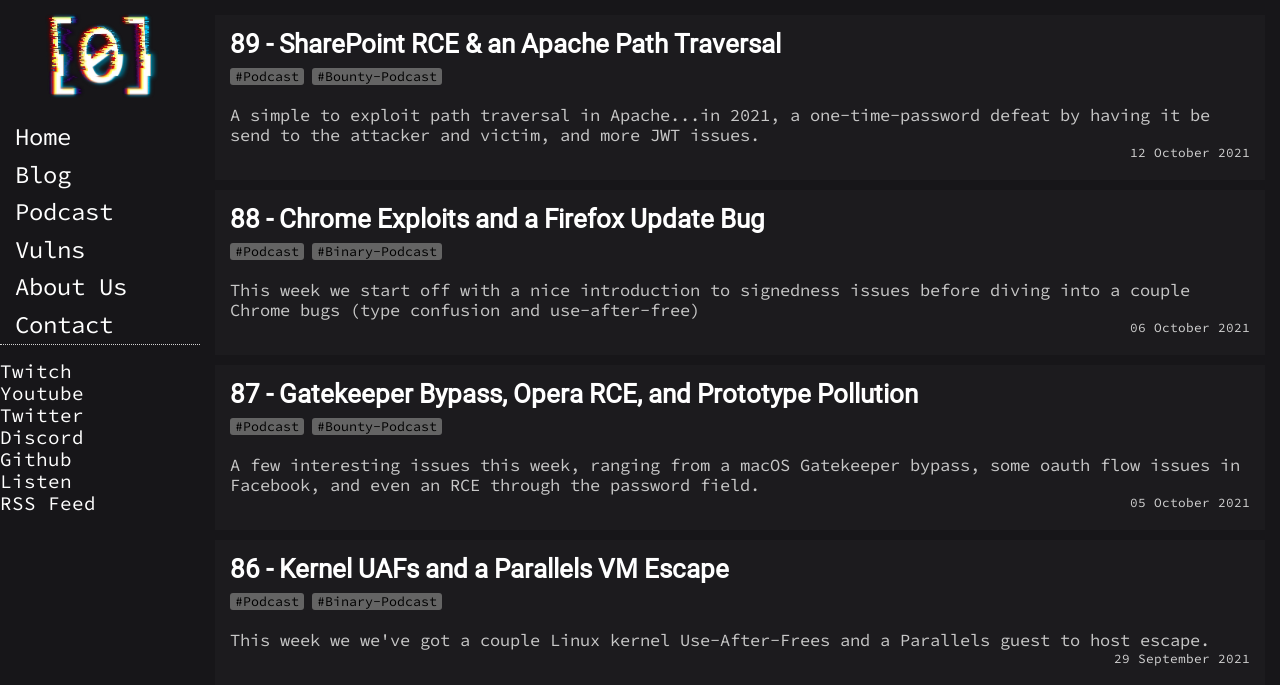Elaborate on the information and visuals displayed on the webpage.

This webpage appears to be a podcast website focused on discussing vulnerabilities and exploits. At the top of the page, there is a video element. Below the video, there is a navigation menu with links to various sections of the website, including "Home", "Blog", "Podcast", "Vulns", "About Us", "Contact", and social media links.

The main content of the page is divided into three sections, each containing a podcast episode. Each episode section has a heading with the episode title, a link to the episode, and a brief summary of the episode's content. The summaries discuss various vulnerabilities and exploits, including SharePoint RCE, Apache path traversal, Chrome exploits, and Firefox update bugs. Each episode section also has a timestamp indicating when the episode was published.

The episodes are arranged in a vertical column, with the most recent episode at the top. The layout is clean and easy to navigate, with clear headings and concise summaries. Overall, the webpage appears to be a resource for individuals interested in learning about the latest vulnerabilities and exploits.